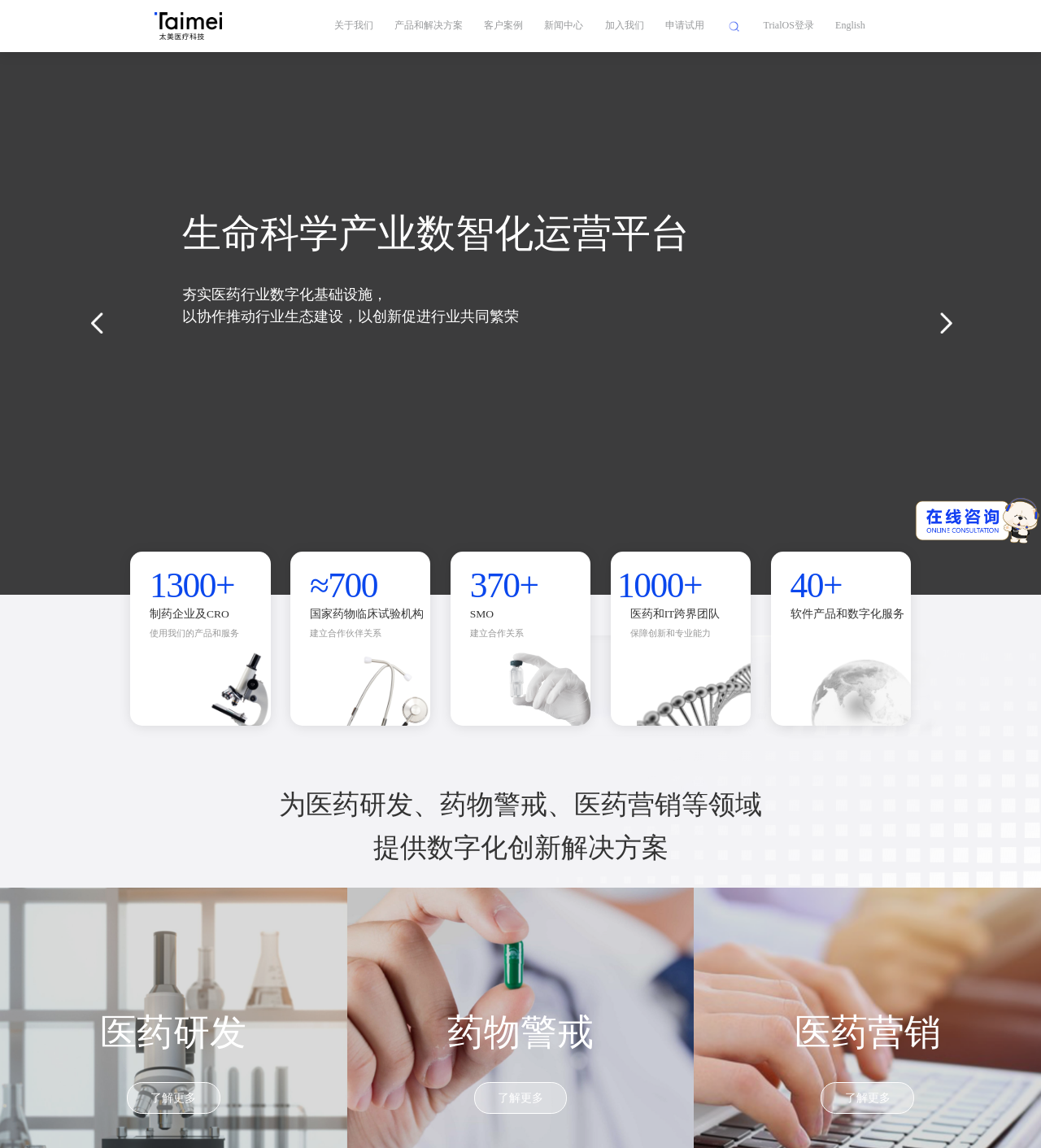Identify the bounding box coordinates of the clickable section necessary to follow the following instruction: "explore products and solutions". The coordinates should be presented as four float numbers from 0 to 1, i.e., [left, top, right, bottom].

[0.505, 0.023, 0.593, 0.036]